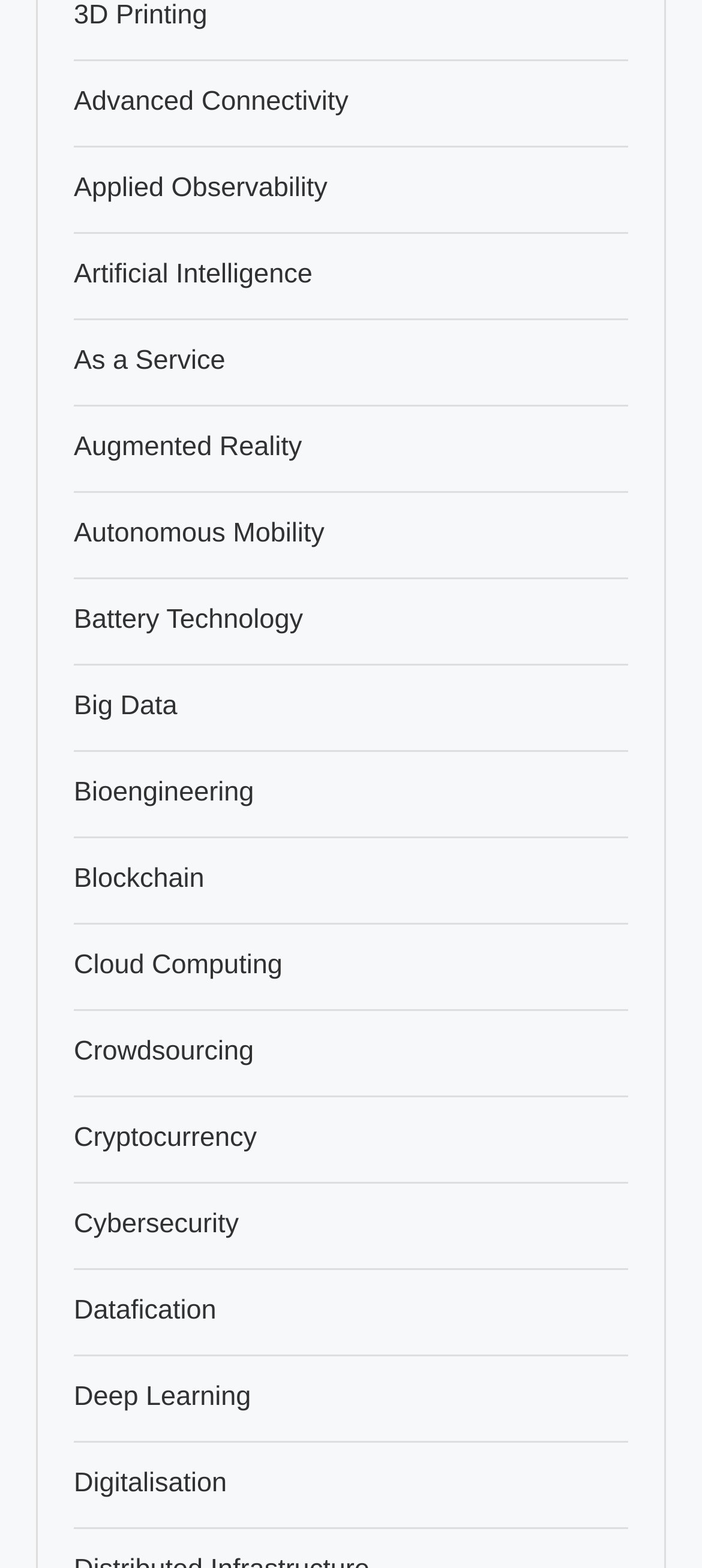Identify the bounding box coordinates of the specific part of the webpage to click to complete this instruction: "Learn about Artificial Intelligence".

[0.105, 0.166, 0.445, 0.185]